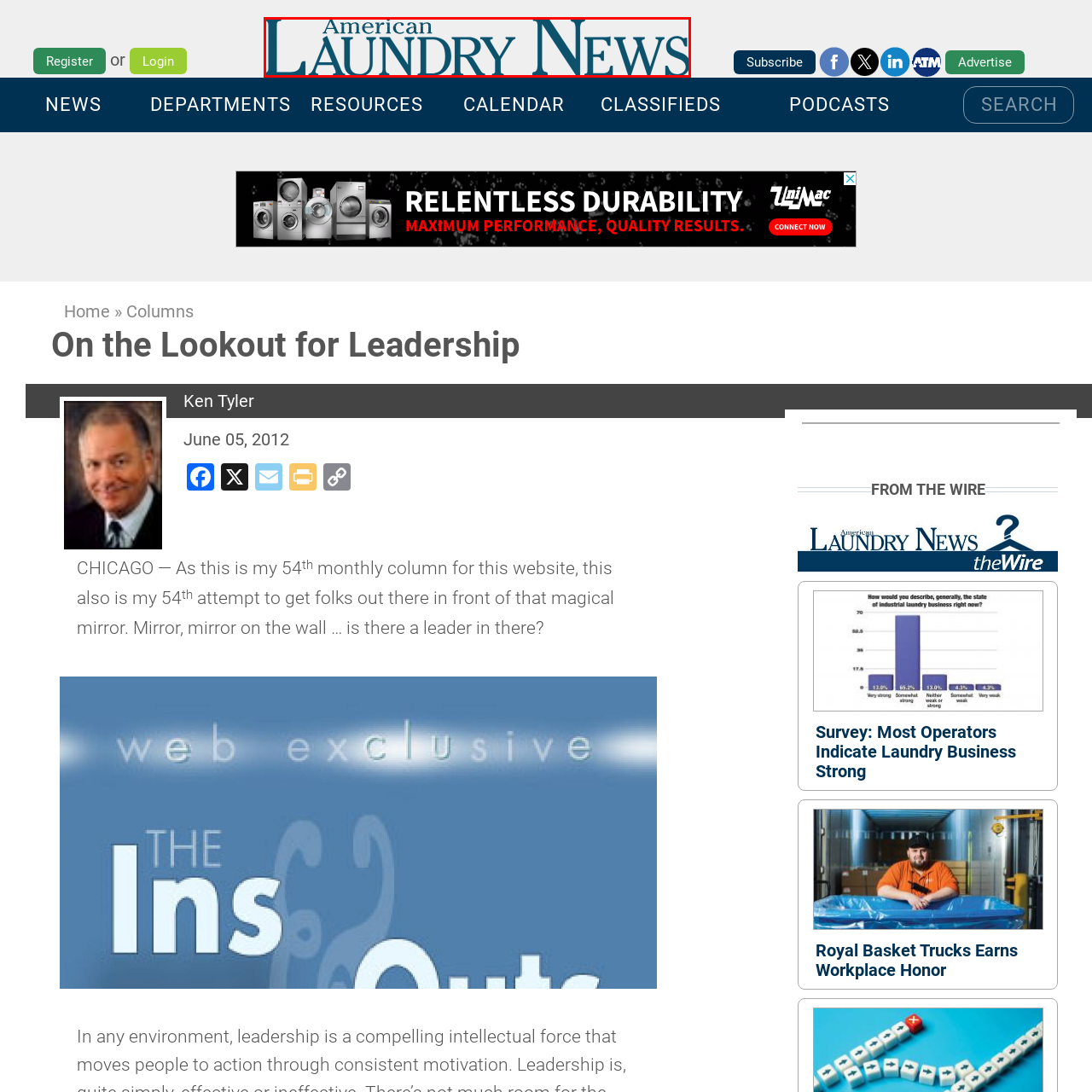Focus on the image confined within the red boundary and provide a single word or phrase in response to the question:
What industry does 'American Laundry News' cater to?

laundry and linen service